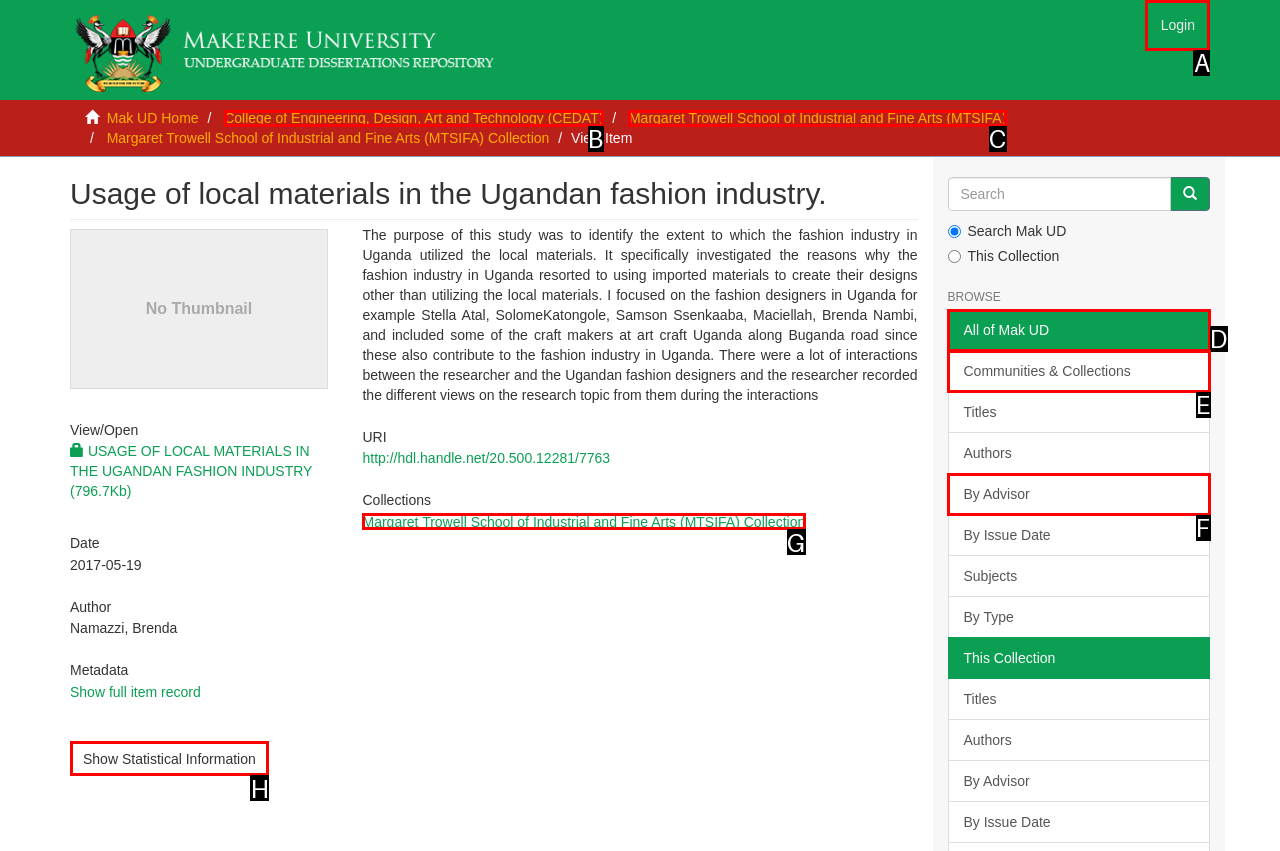Identify the correct UI element to click for the following task: Login Choose the option's letter based on the given choices.

A